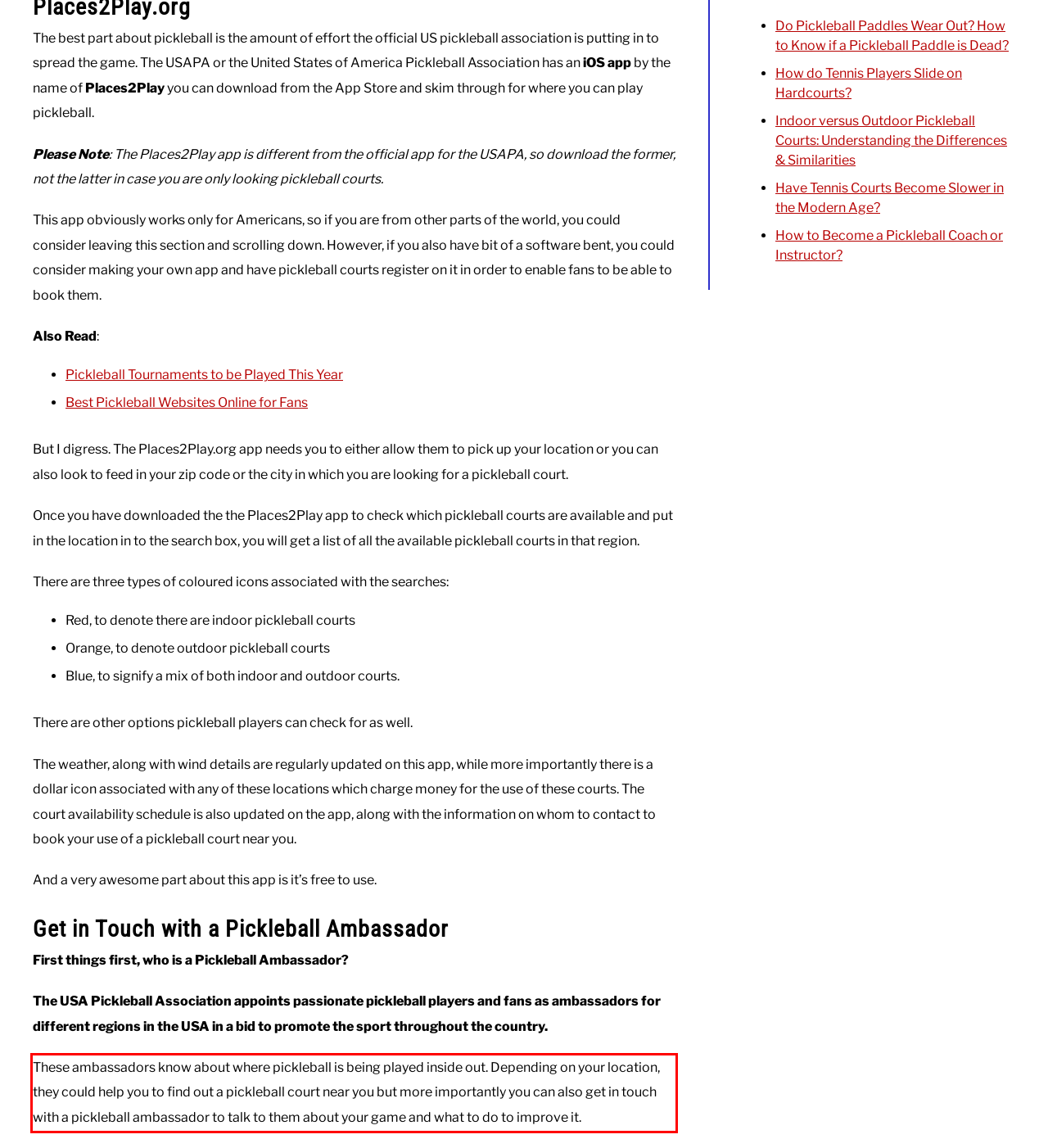Please identify the text within the red rectangular bounding box in the provided webpage screenshot.

These ambassadors know about where pickleball is being played inside out. Depending on your location, they could help you to find out a pickleball court near you but more importantly you can also get in touch with a pickleball ambassador to talk to them about your game and what to do to improve it.